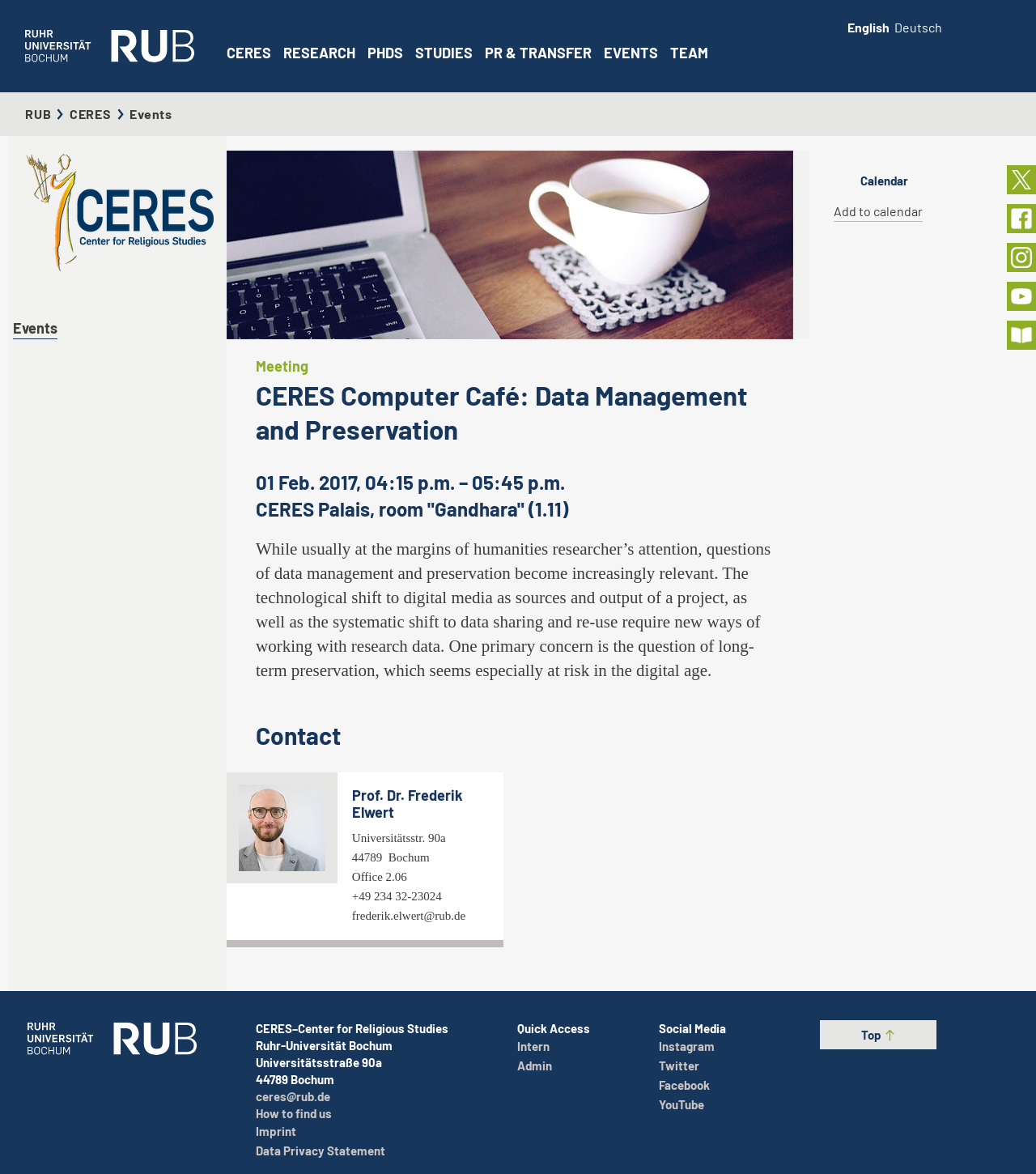Create a detailed description of the webpage's content and layout.

The webpage is about an event organized by CERES (Center for Religious Studies) at Ruhr-Universität Bochum. At the top left corner, there is a logo of RUB (Ruhr-Universität Bochum) and a link to the university's website. Next to it, there are several buttons for navigating to different sections of the CERES website, including "RESEARCH", "PHDS", "STUDIES", "PR & TRANSFER", "EVENTS", and "TEAM". 

On the top right corner, there are language options, with "English" currently selected and a link to switch to "Deutsch". Below the navigation buttons, there is a section with a heading "Events" and a link to the events page.

The main content of the webpage is about a specific event, "CERES Computer Café: Data Management and Preservation", which is scheduled to take place on February 1, 2017, from 4:15 p.m. to 5:45 p.m. at CERES Palais, room "Gandhara" (1.11). The event description explains the importance of data management and preservation in the digital age, especially in the humanities.

Below the event description, there is a contact section with information about Prof. Dr. Frederik Elwert, including his photograph, office address, phone number, and email address.

On the right side of the webpage, there is a calendar section with a heading "Calendar" and a link to add the event to the calendar. 

At the bottom of the webpage, there are several links and sections, including "CERES–Center for Religious Studies", "Ruhr-Universität Bochum", and "Quick Access" with links to internal pages. There are also links to social media platforms, including Instagram, Twitter, Facebook, and YouTube.